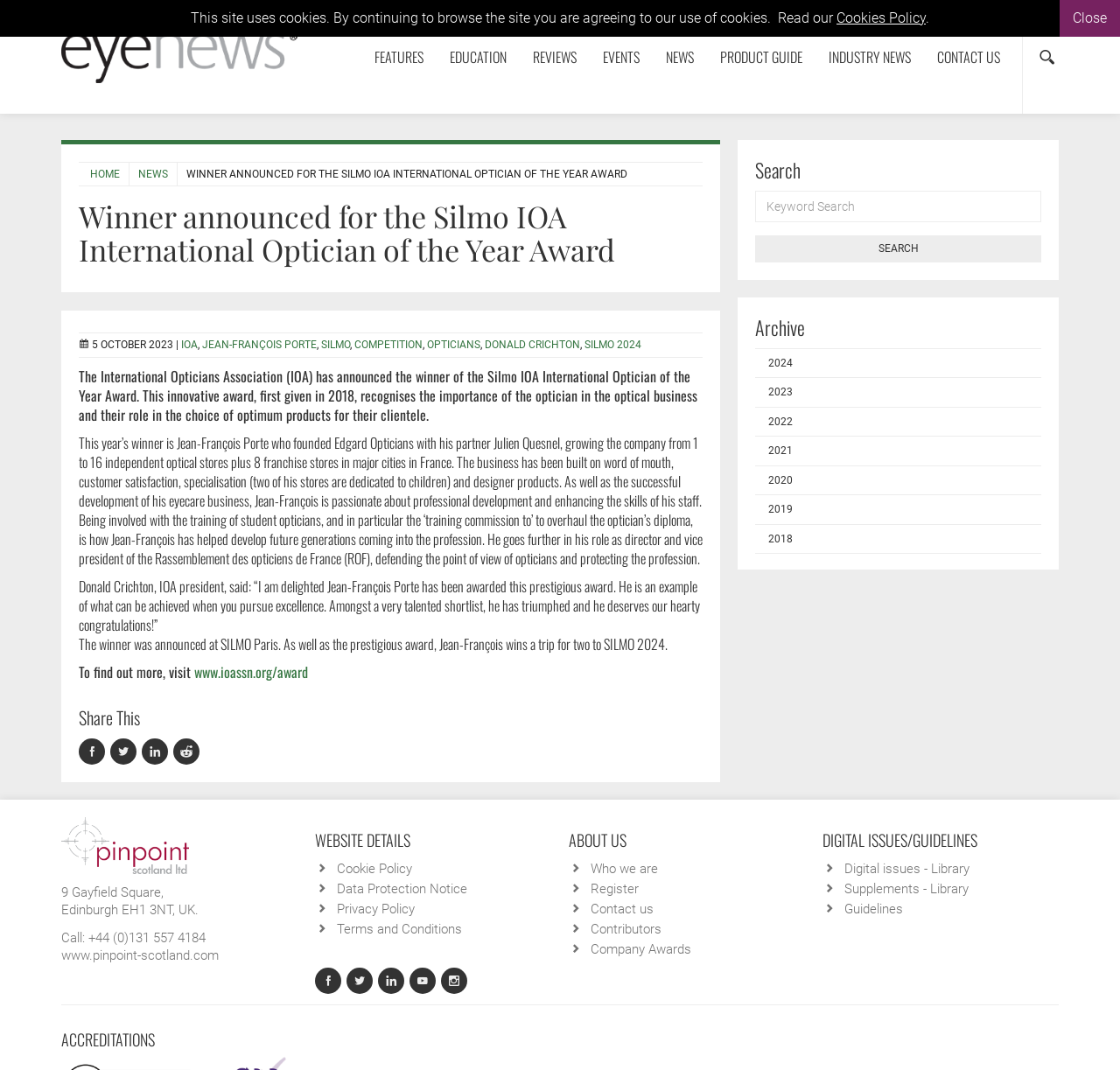What is the name of the organization that announced the winner of the Silmo IOA International Optician of the Year Award?
Using the image, elaborate on the answer with as much detail as possible.

The answer can be found in the article's content, where it is stated that 'The International Opticians Association (IOA) has announced the winner of the Silmo IOA International Optician of the Year Award...'.